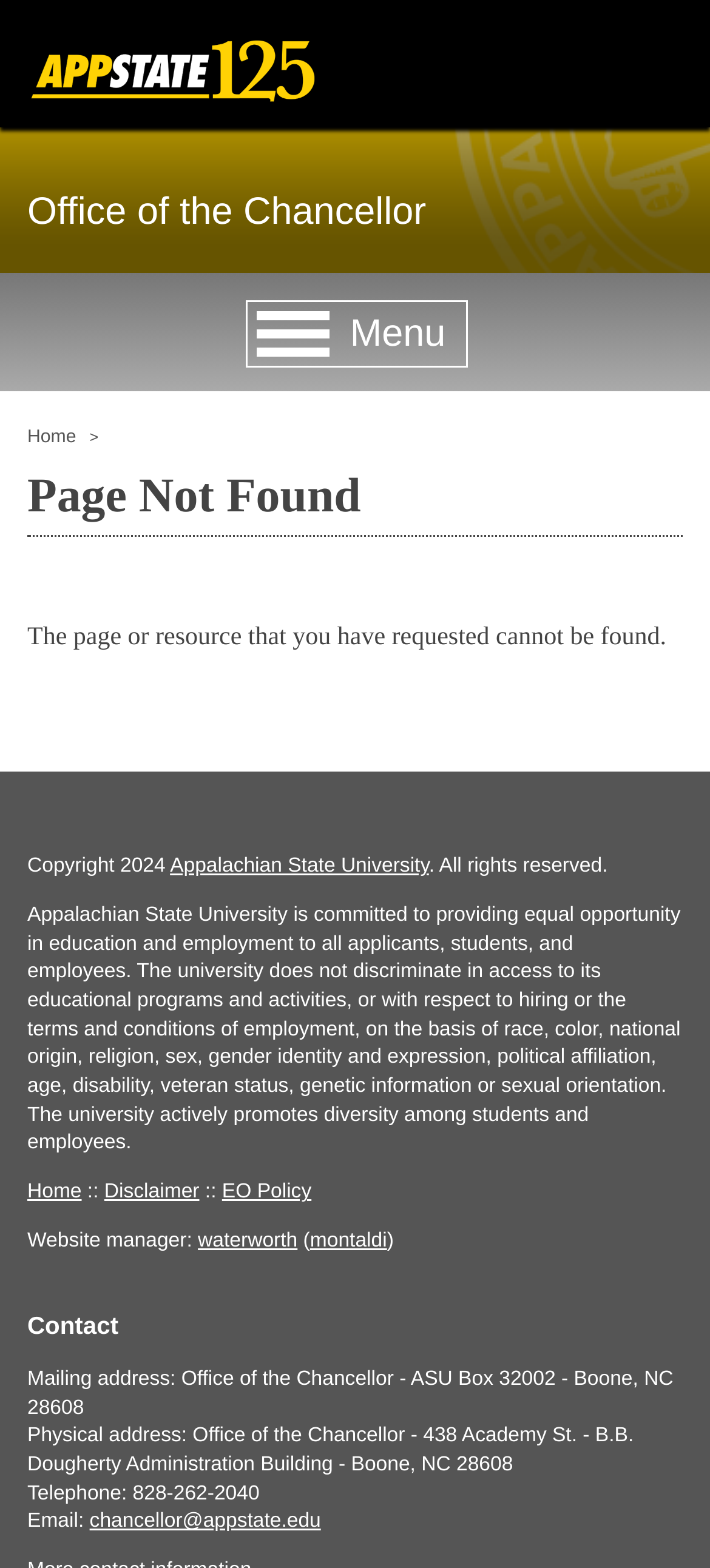Identify the bounding box for the UI element that is described as follows: "Appalachian State University".

[0.038, 0.0, 0.962, 0.081]